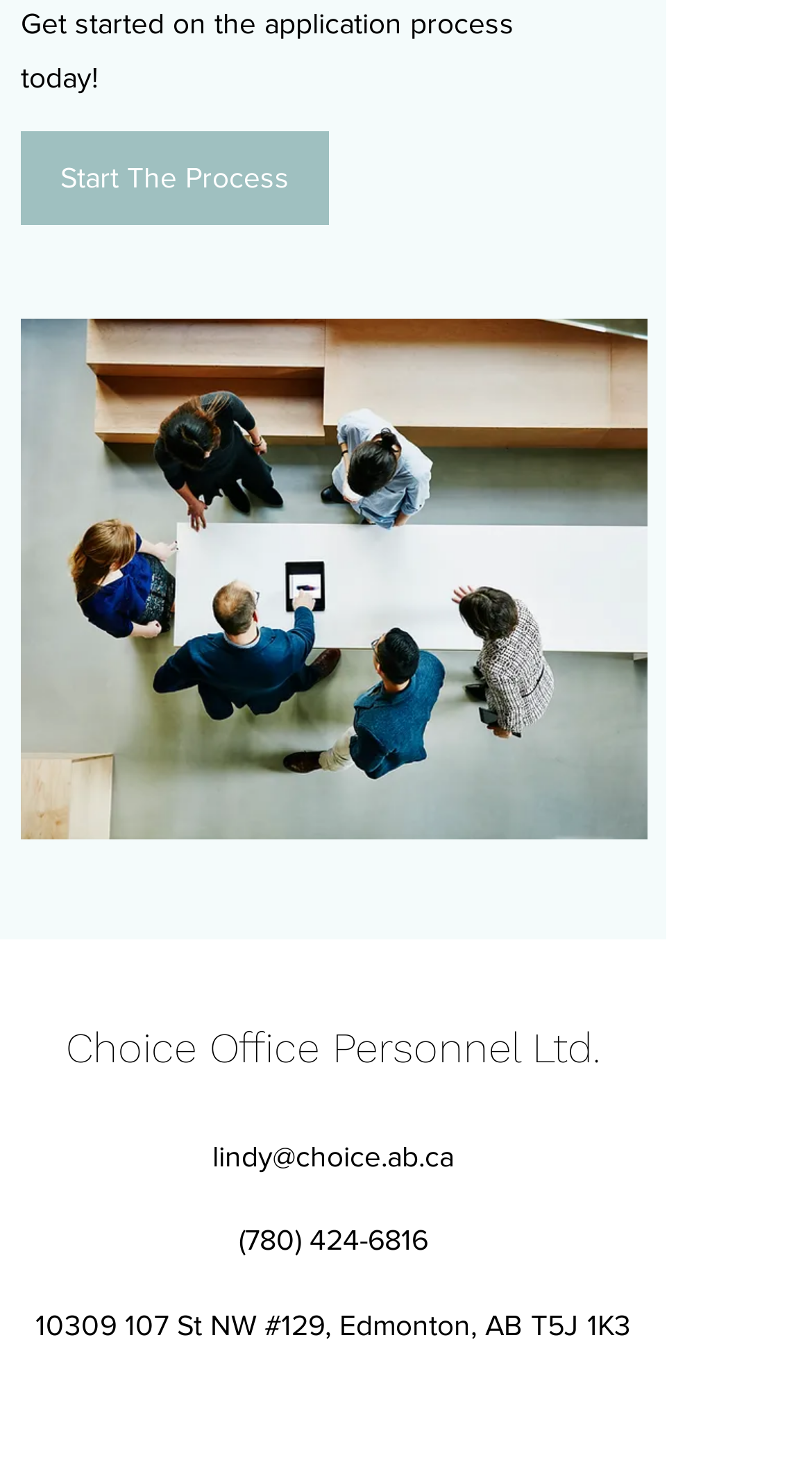What is the call to action on the page?
Refer to the screenshot and respond with a concise word or phrase.

Start The Process